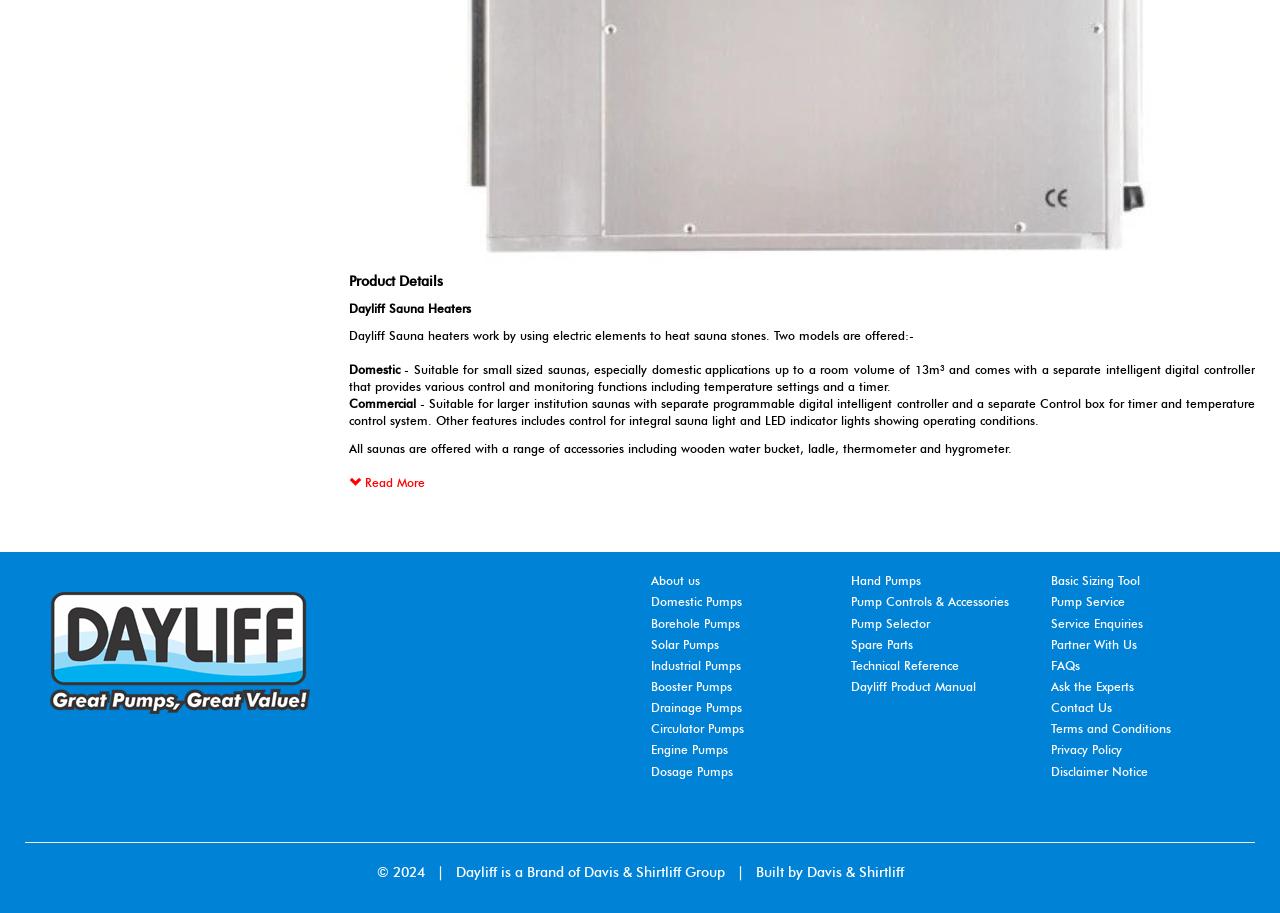Find and provide the bounding box coordinates for the UI element described with: "FAQs".

[0.82, 0.719, 0.961, 0.74]